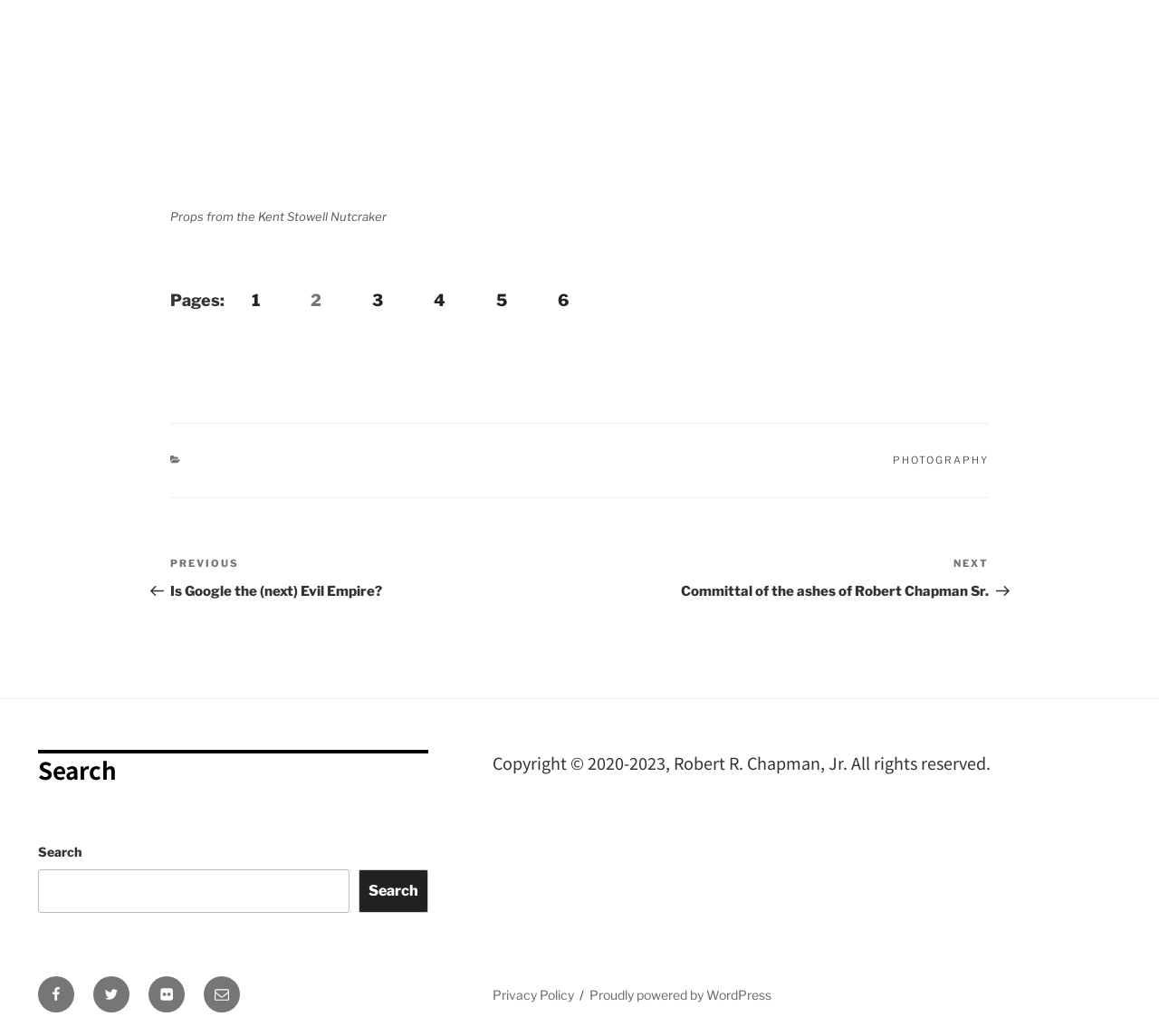Using the description "parent_node: Search name="s"", locate and provide the bounding box of the UI element.

[0.033, 0.839, 0.301, 0.881]